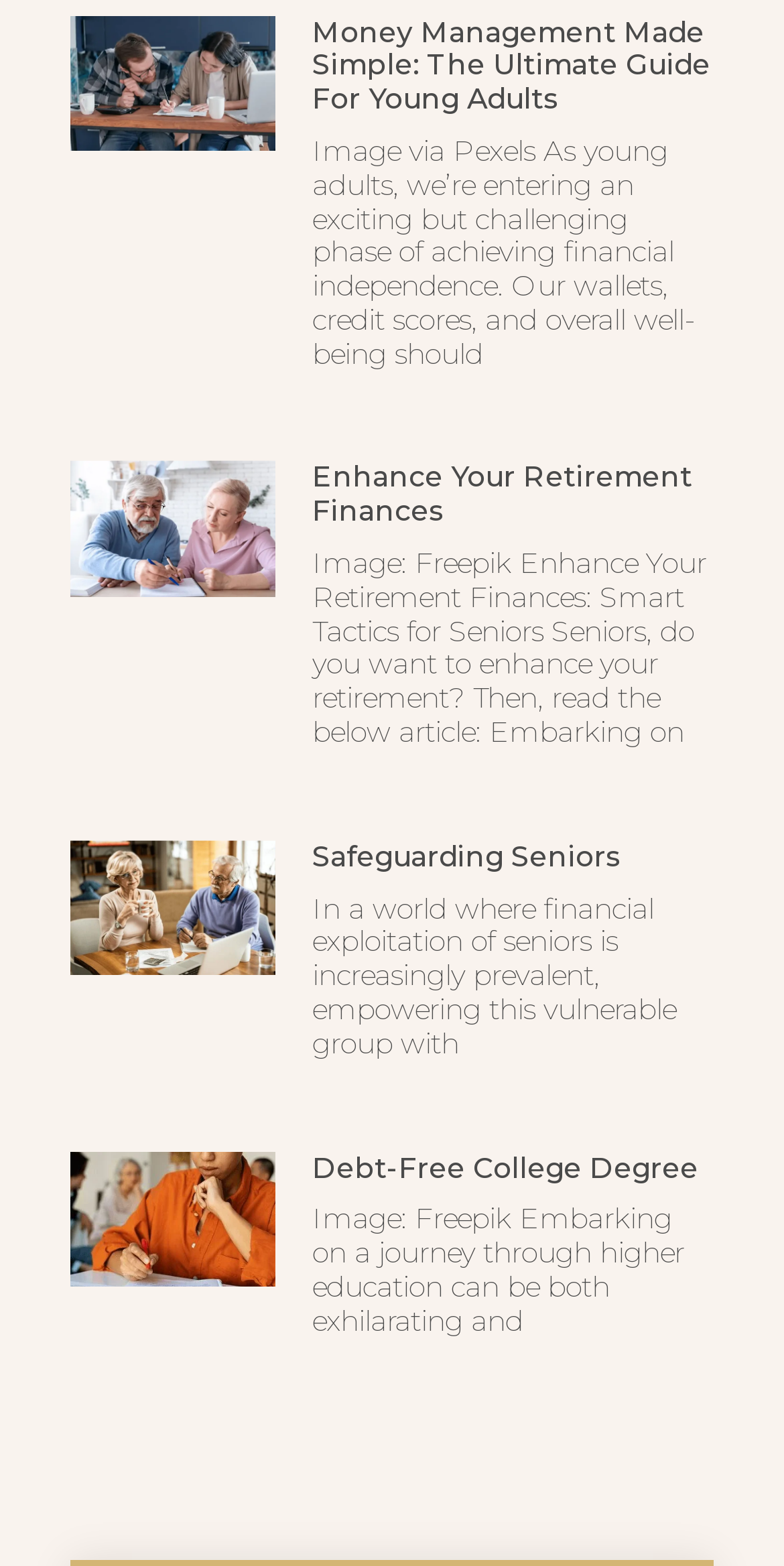Please identify the bounding box coordinates of the element that needs to be clicked to perform the following instruction: "Click on the link to read the ultimate guide for young adults".

[0.09, 0.01, 0.352, 0.25]